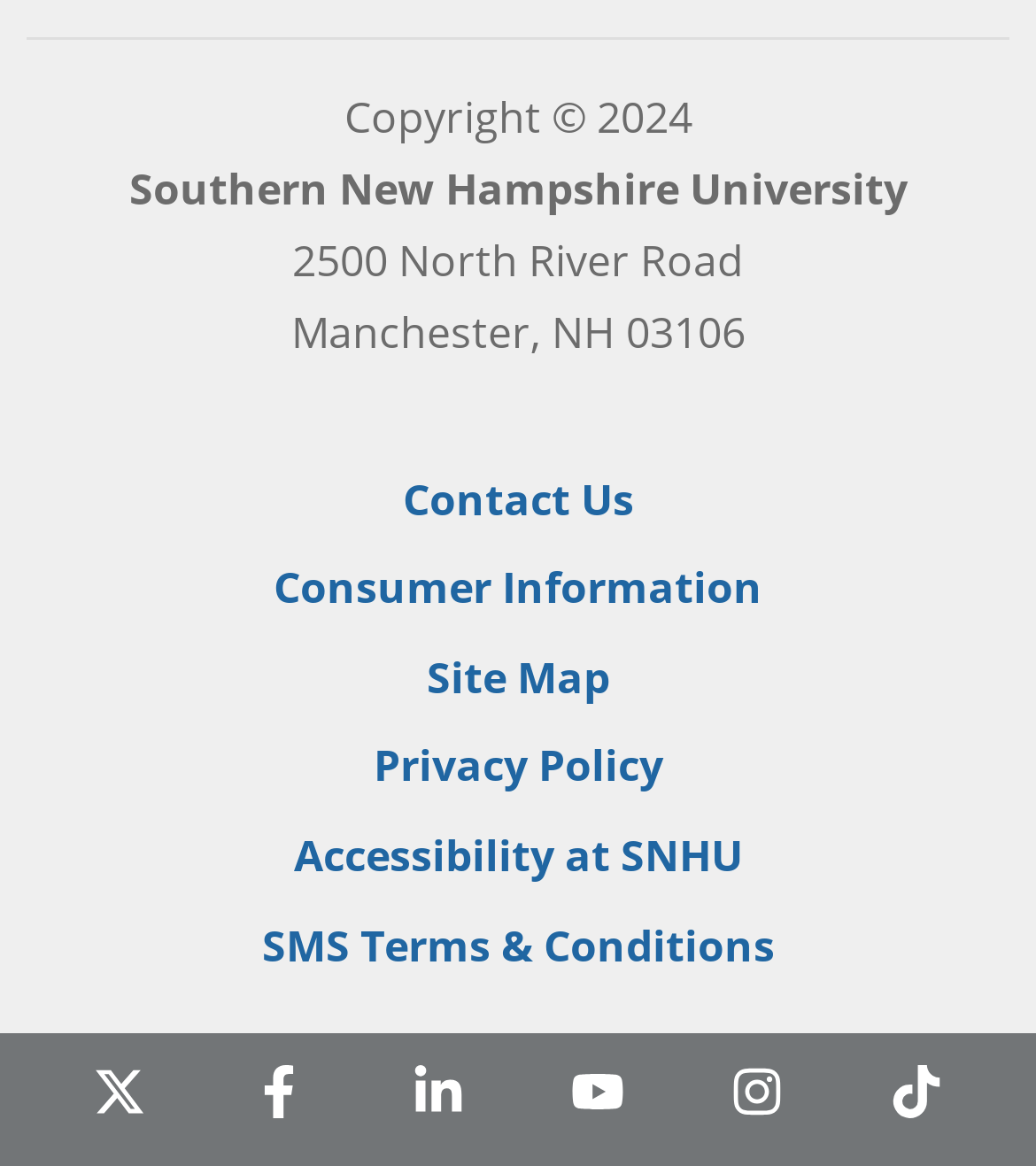Please provide a brief answer to the following inquiry using a single word or phrase:
How many footer links are listed?

6